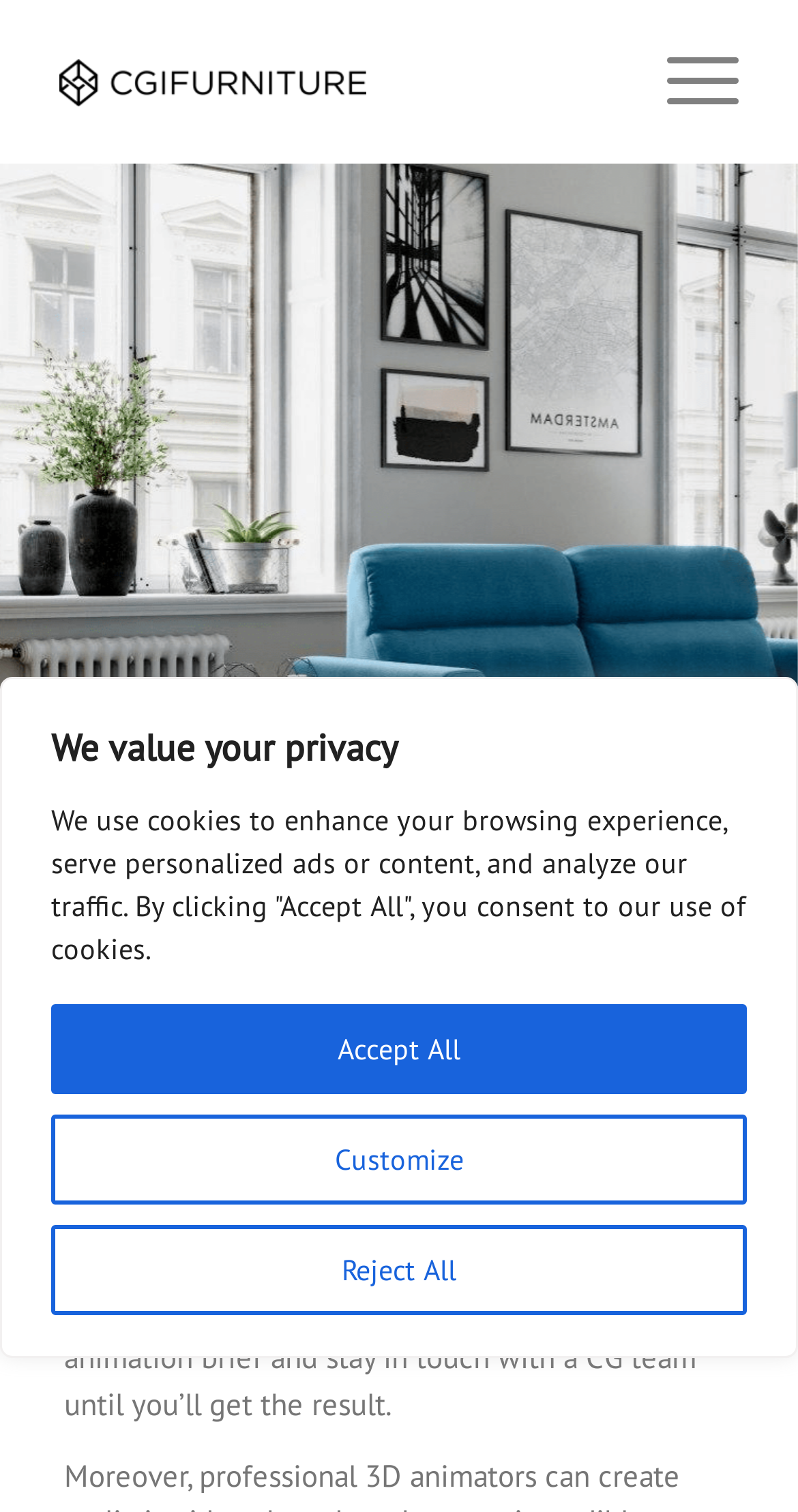Analyze the image and give a detailed response to the question:
What type of company can help with 3D animation?

The webpage mentions a 3D rendering company as an example of a company that can help with 3D animation. This is mentioned in the paragraph that explains the process of getting a 3D animation result.